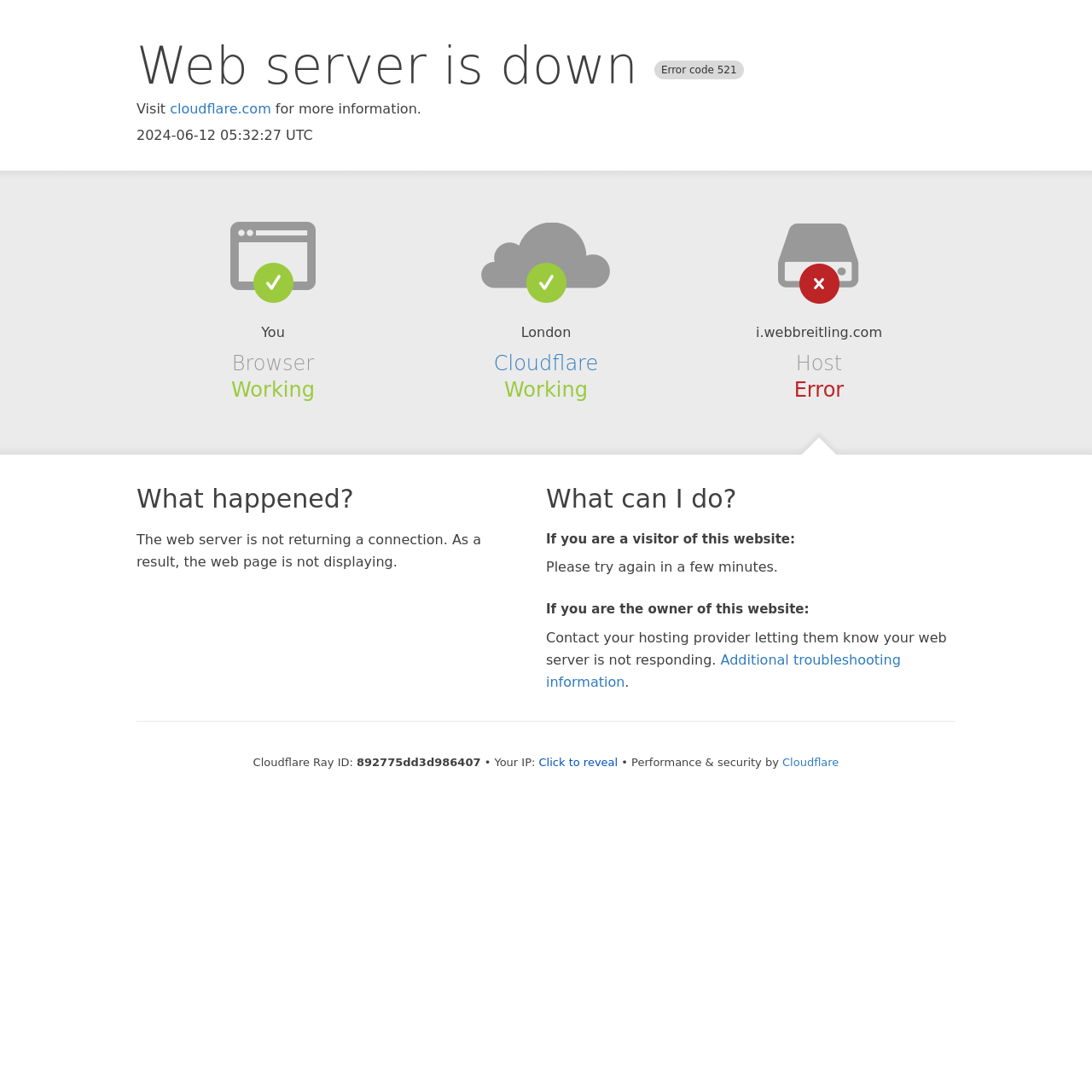Please respond to the question with a concise word or phrase:
What is the name of the hosting provider?

Cloudflare